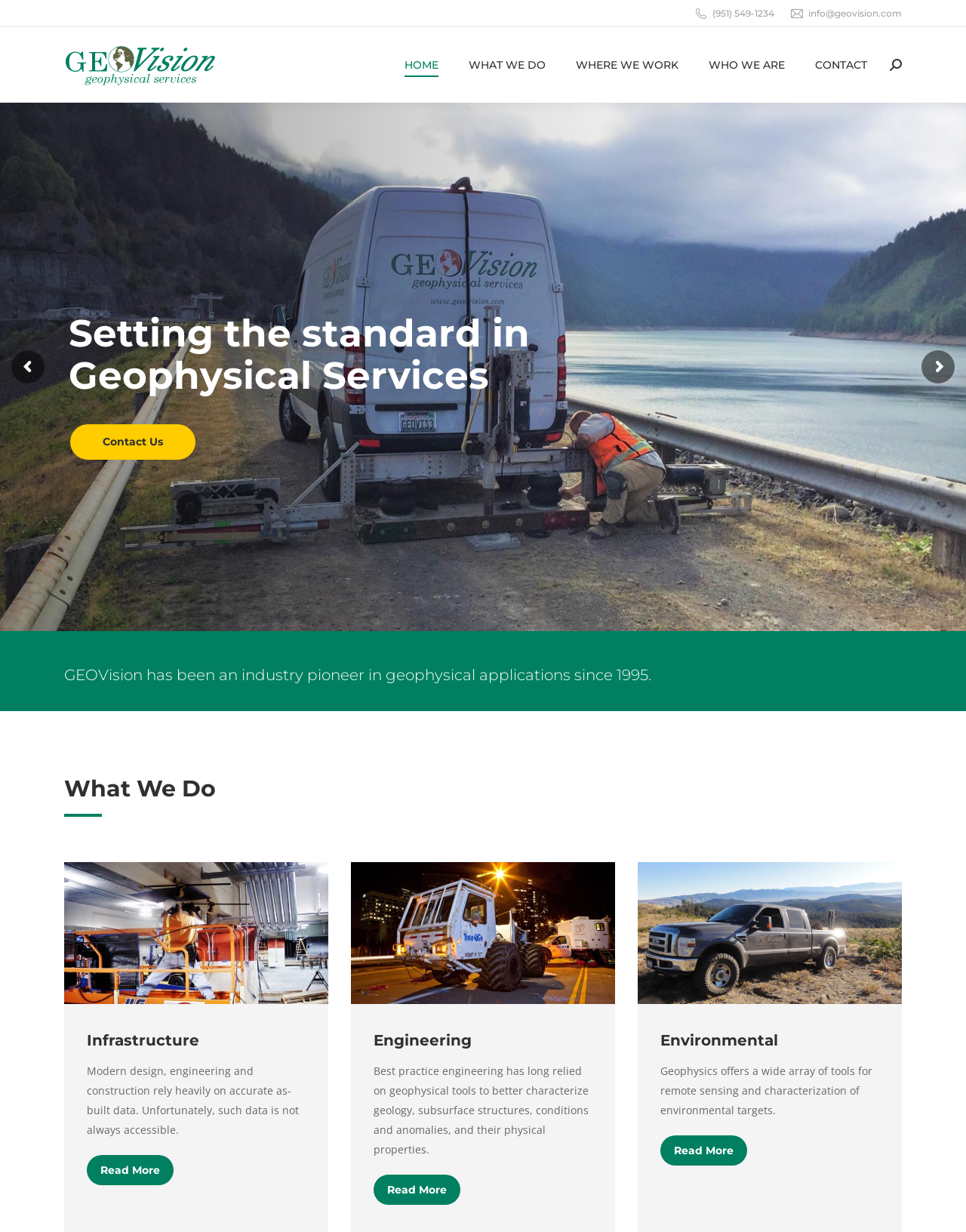Produce an elaborate caption capturing the essence of the webpage.

The webpage is about Geovision, a company providing geophysical services. At the top, there is a navigation menu with links to "HOME", "WHAT WE DO", "WHERE WE WORK", "WHO WE ARE", and "CONTACT". To the right of the navigation menu, there is a search bar with a magnifying glass icon. Below the navigation menu, there is a heading that reads "GEOVision has been an industry pioneer in geophysical applications since 1995." 

On the left side of the page, there is a section with a heading "What We Do" followed by three sections with headings "Infrastructure", "Engineering", and "Environmental". Each of these sections contains a brief description of the services provided by Geovision in that area, along with a "Read More" link and an image related to the topic. The images are positioned to the right of the text.

At the very top right corner of the page, there is a phone number "(951) 549-1234" and an email address "info@geovision.com". At the bottom right corner, there is a "Go to Top" link with an arrow icon.